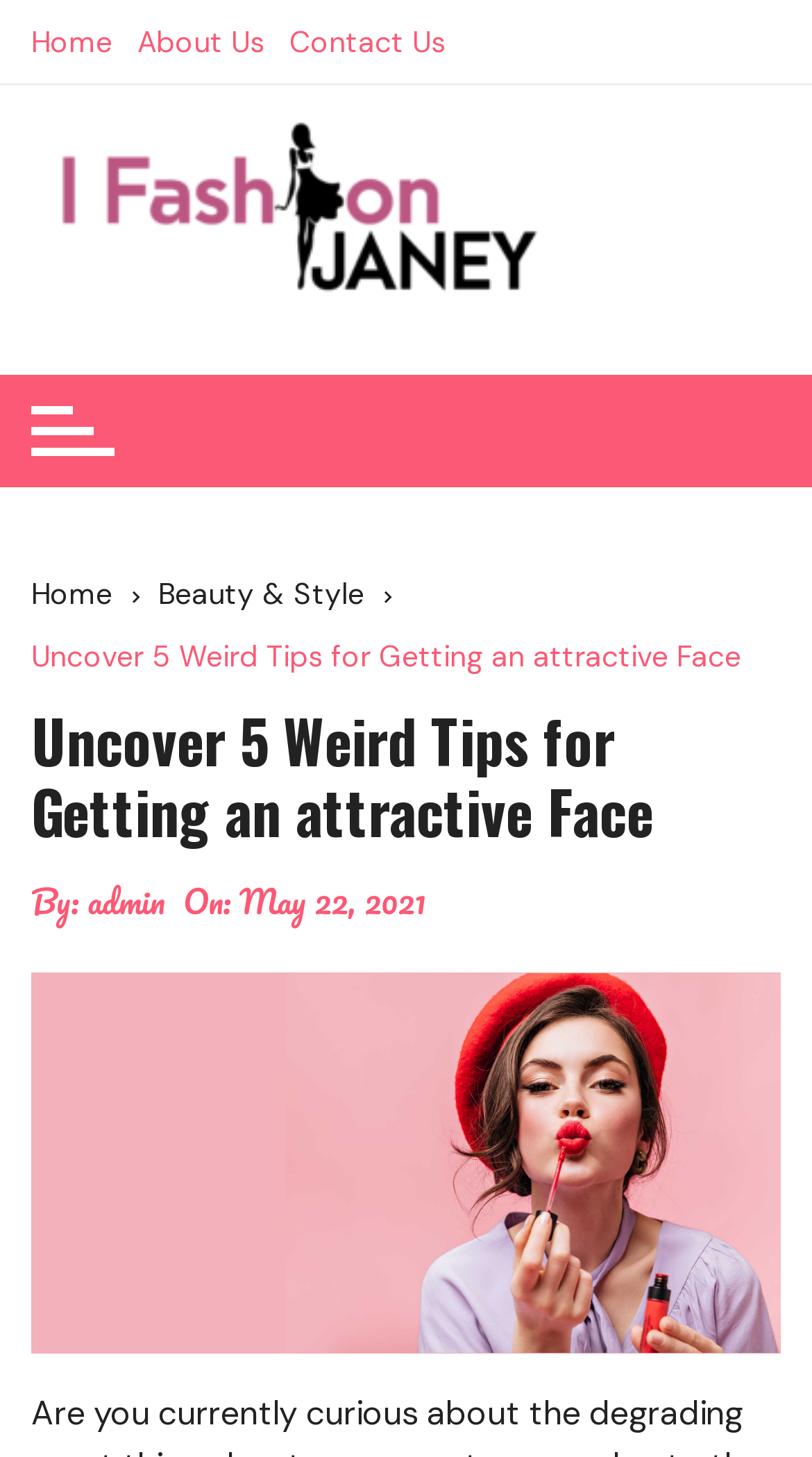Determine the bounding box coordinates of the region that needs to be clicked to achieve the task: "read article posted on May 22, 2021".

[0.295, 0.602, 0.526, 0.636]